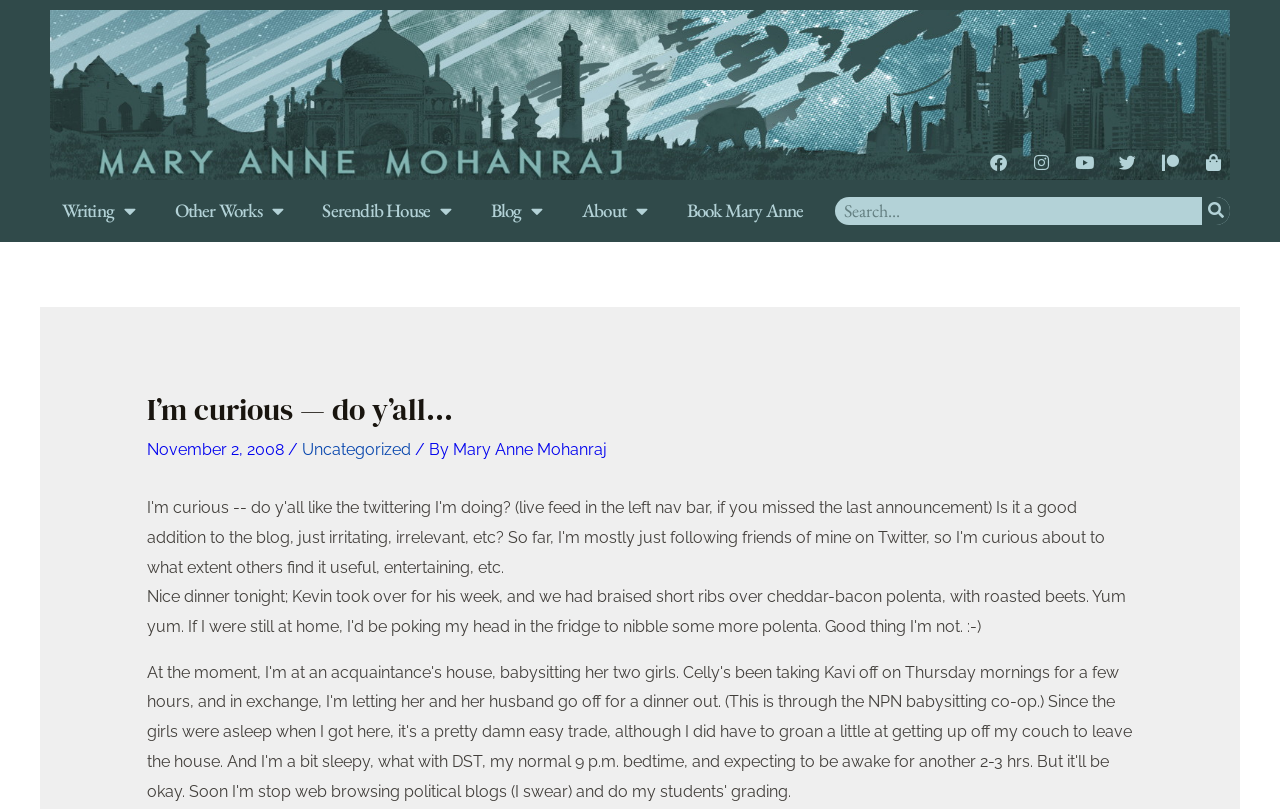Identify the webpage's primary heading and generate its text.

I’m curious — do y’all…